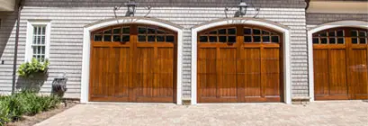Provide an in-depth description of the image.

This image showcases a pair of elegant wooden garage doors, beautifully designed with large glass panes at the top and a smooth, rich wood finish. The doors are set within a charming exterior that features light-colored siding, enhancing the warmth and inviting nature of the home. Complementing the structure, two stylish wall-mounted light fixtures are positioned above the doors, illuminating the entryway and adding to the overall aesthetic appeal. The space in front is paved, leading to a neatly tended garden scene with greenery peeking through, creating a harmonious blend of nature and architectural style. This image emphasizes the quality craftsmanship of garage doors, reflecting both functionality and visual elegance.